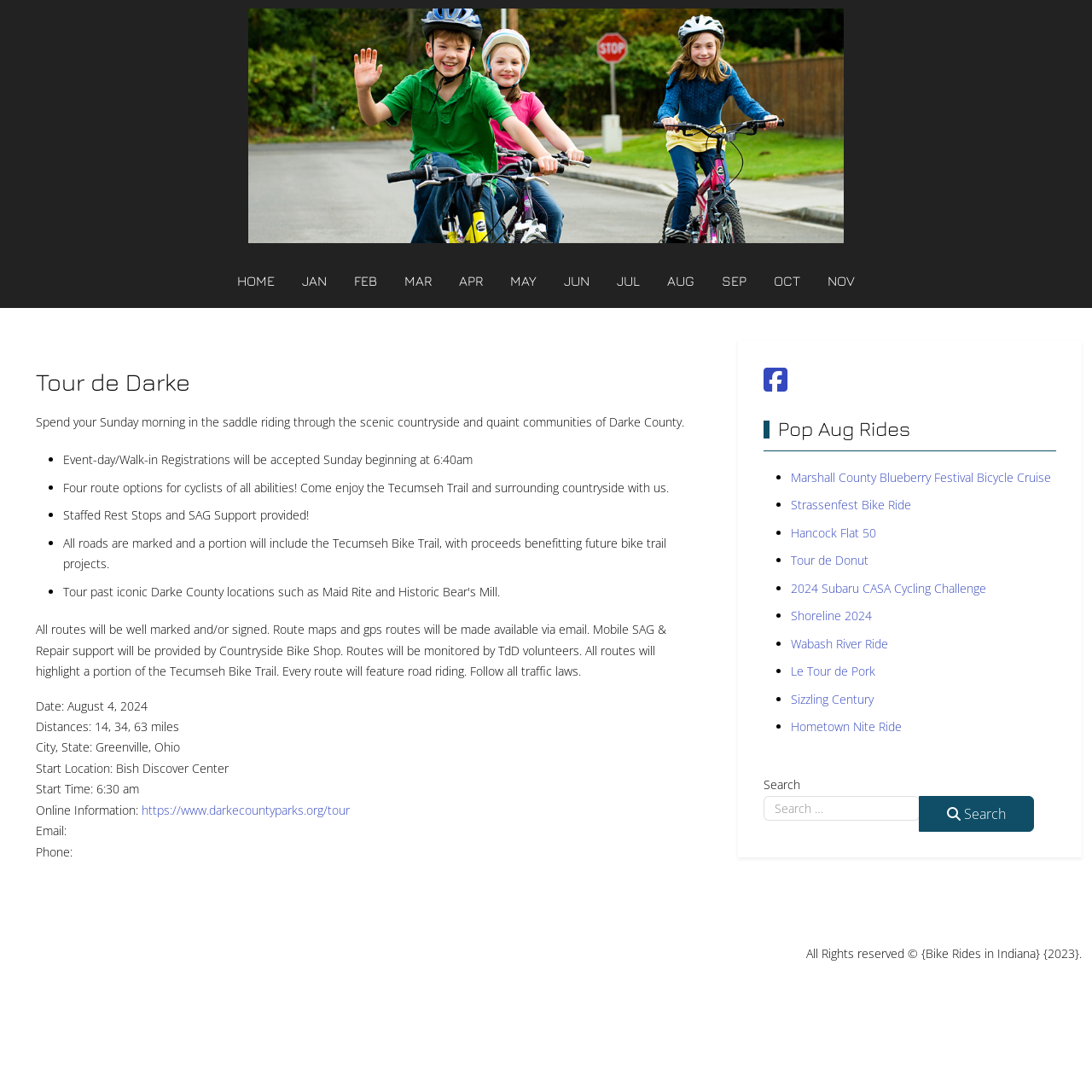What is the start time of the Tour de Darke event?
Look at the image and answer with only one word or phrase.

6:30 am